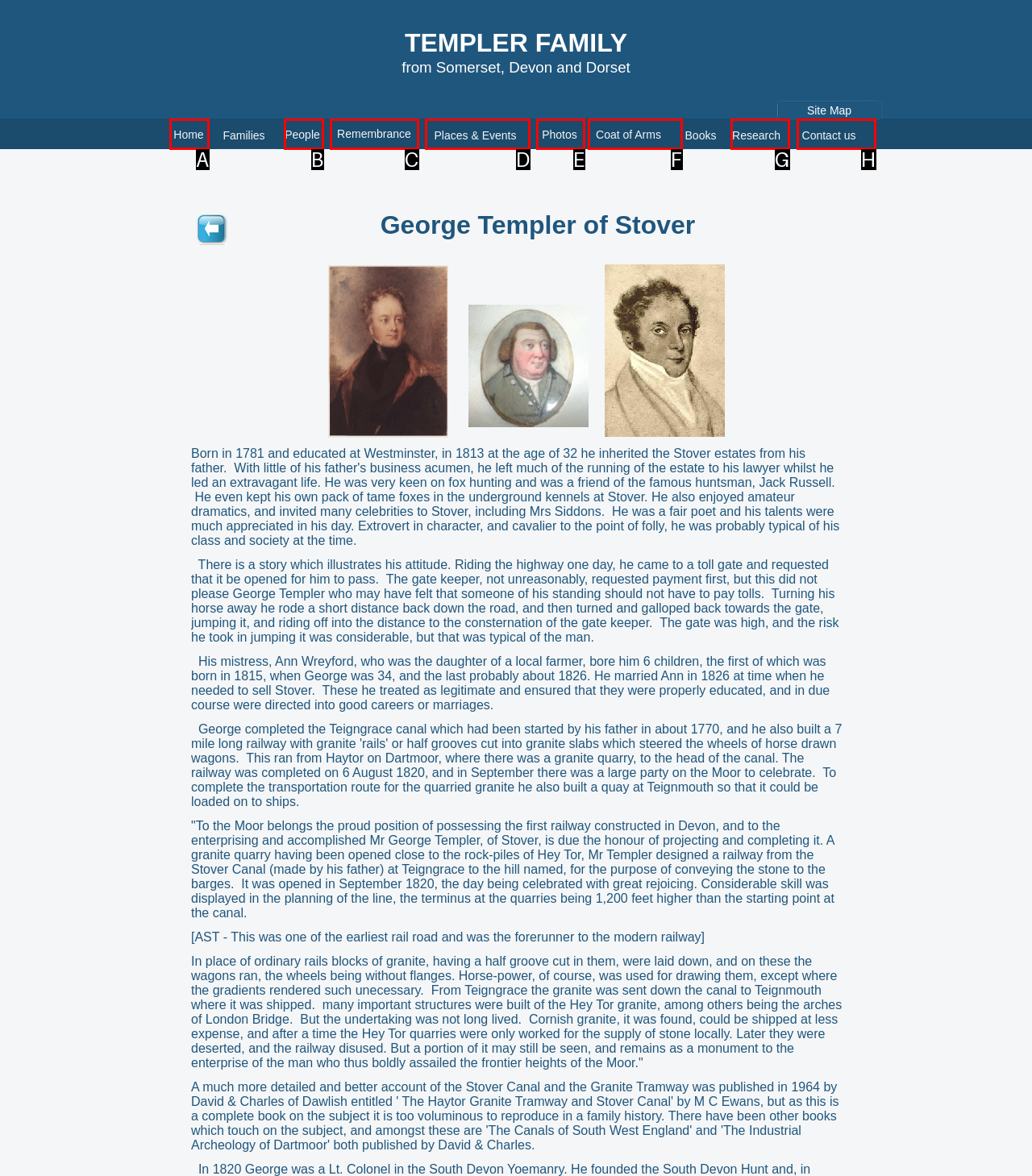Pinpoint the HTML element that fits the description: People
Answer by providing the letter of the correct option.

B